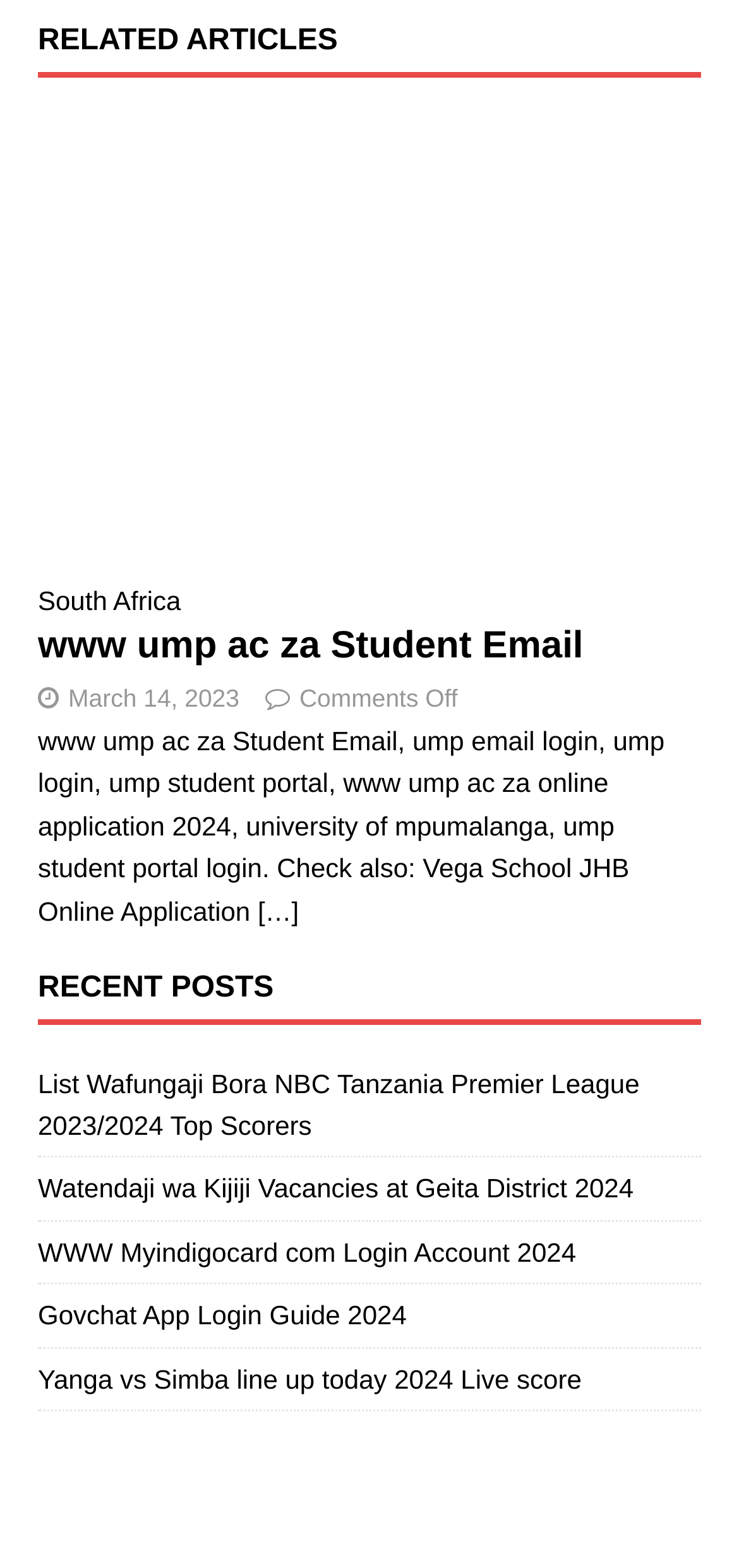What is the category of the first article?
Using the details from the image, give an elaborate explanation to answer the question.

The first article is categorized under 'Student Email' because the heading 'www ump ac za Student Email' is present above the article, and the link 'www ump ac za Student Email' is also provided within the article.